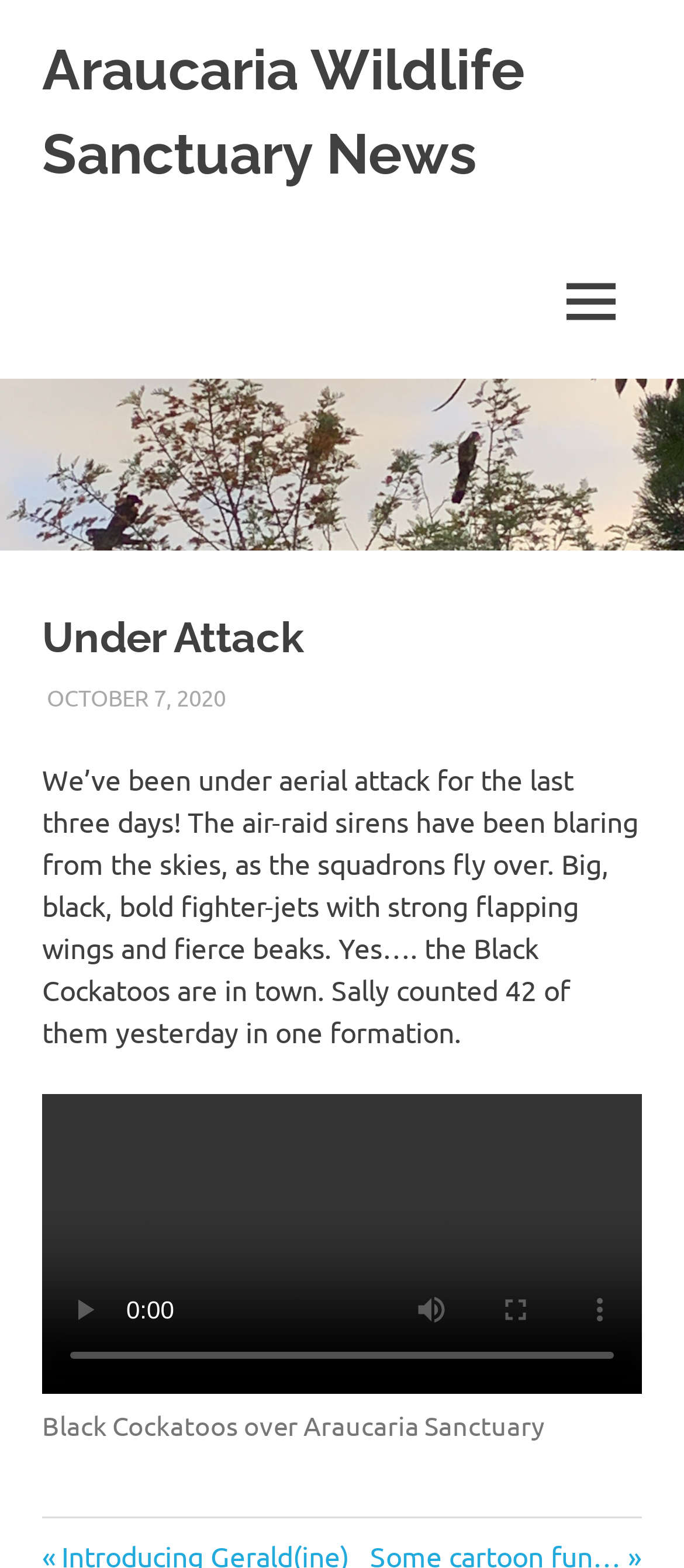Generate a detailed explanation of the webpage's features and information.

The webpage is about the Araucaria Wildlife Sanctuary News, with a focus on a specific article titled "Under Attack". At the top left of the page, there is a link to the sanctuary's news section, followed by a brief description of the organization's mission. To the right of this, there is a "MENU" button that, when expanded, reveals a header section with the article title "Under Attack" and a date "OCTOBER 7, 2020". 

Below the header section, there is a block of text that describes the aerial attack, which is actually a flock of 42 Black Cockatoos that have been spotted in the area. The text is accompanied by a figure, which appears to be a video player with controls such as play, mute, and full screen, although these controls are currently disabled. 

Above the video player, there is a caption that reads "Black Cockatoos over Araucaria Sanctuary". At the very bottom of the page, there is a "Post navigation" heading, which suggests that there may be more articles or related content available.